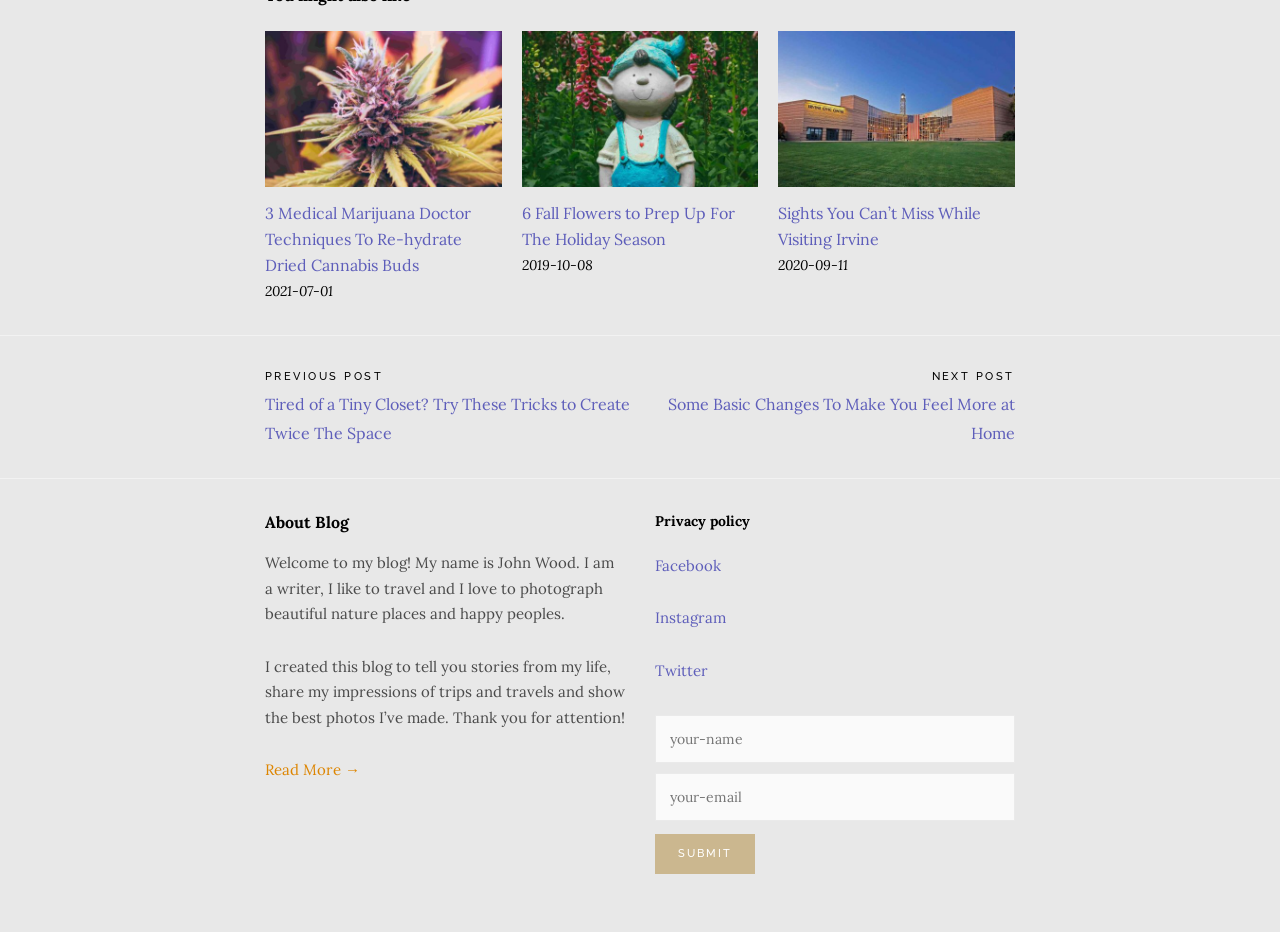What is the purpose of the contact form?
From the screenshot, provide a brief answer in one word or phrase.

To submit a message